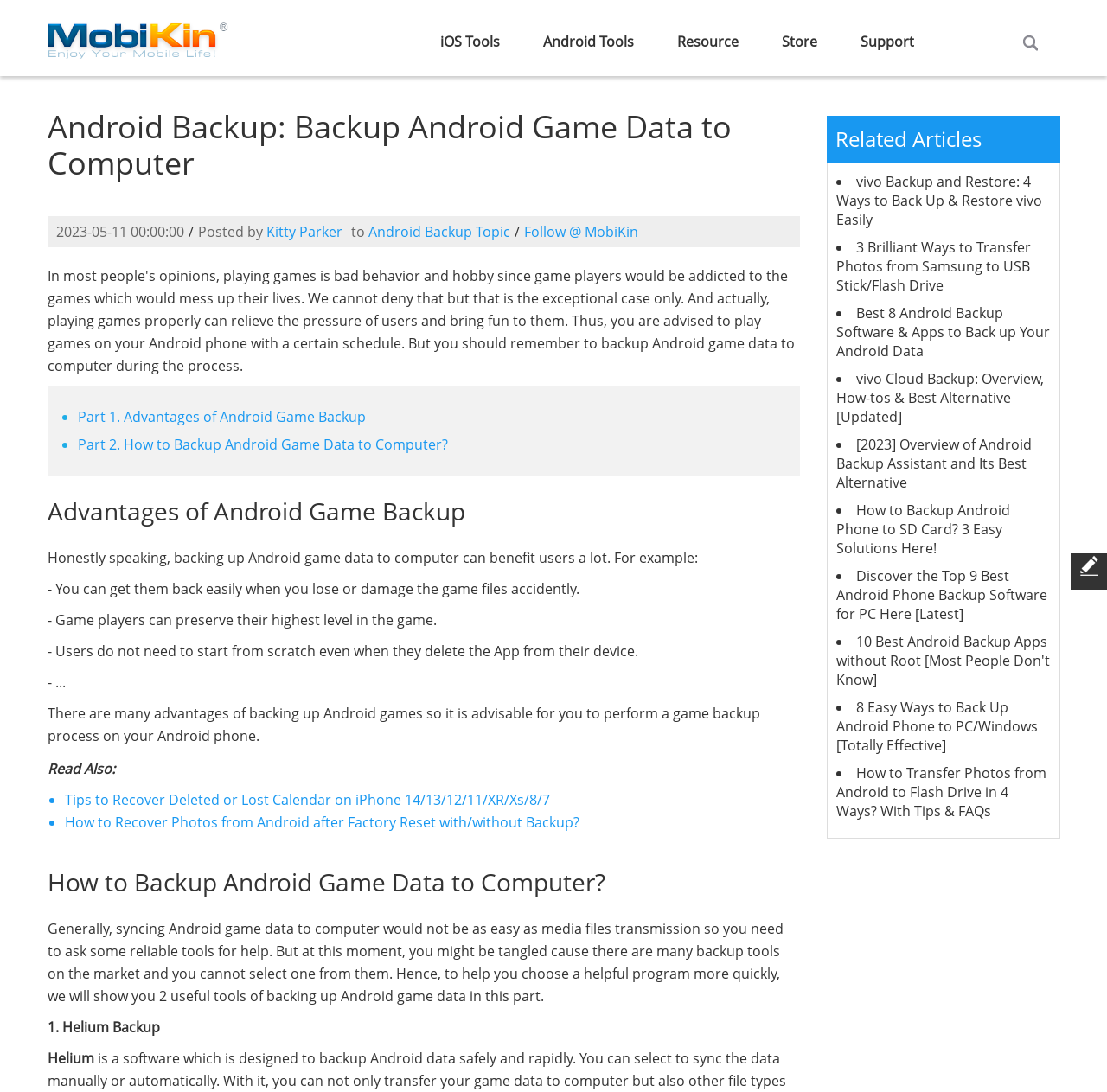How many related articles are listed on the webpage?
Provide an in-depth answer to the question, covering all aspects.

The related articles section is located at the bottom of the webpage, and it lists 10 articles with links. Each article is preceded by a bullet point, and the section is headed by the title 'Related Articles'.